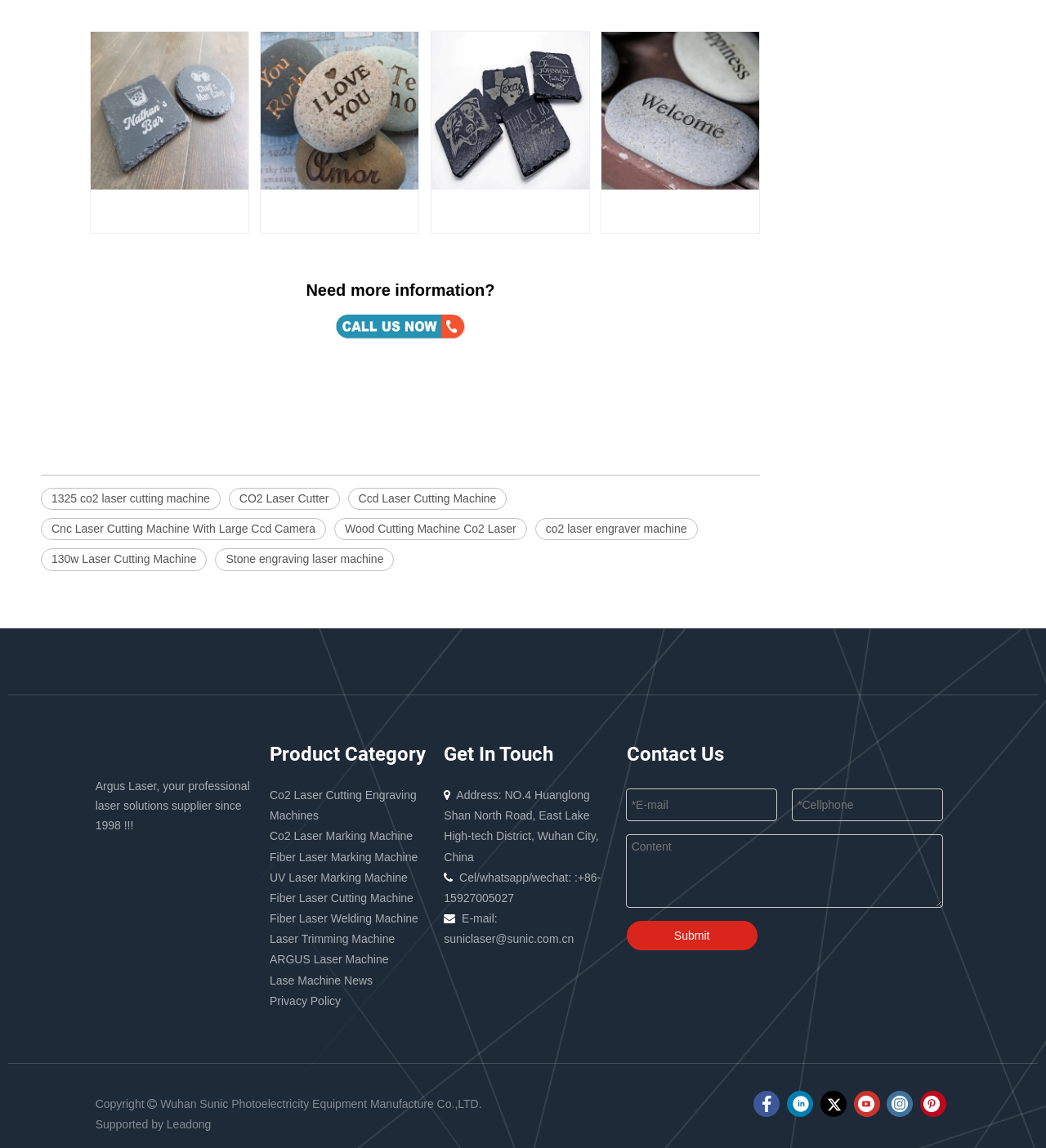Please mark the bounding box coordinates of the area that should be clicked to carry out the instruction: "Click the 'call-us' link".

[0.32, 0.294, 0.446, 0.306]